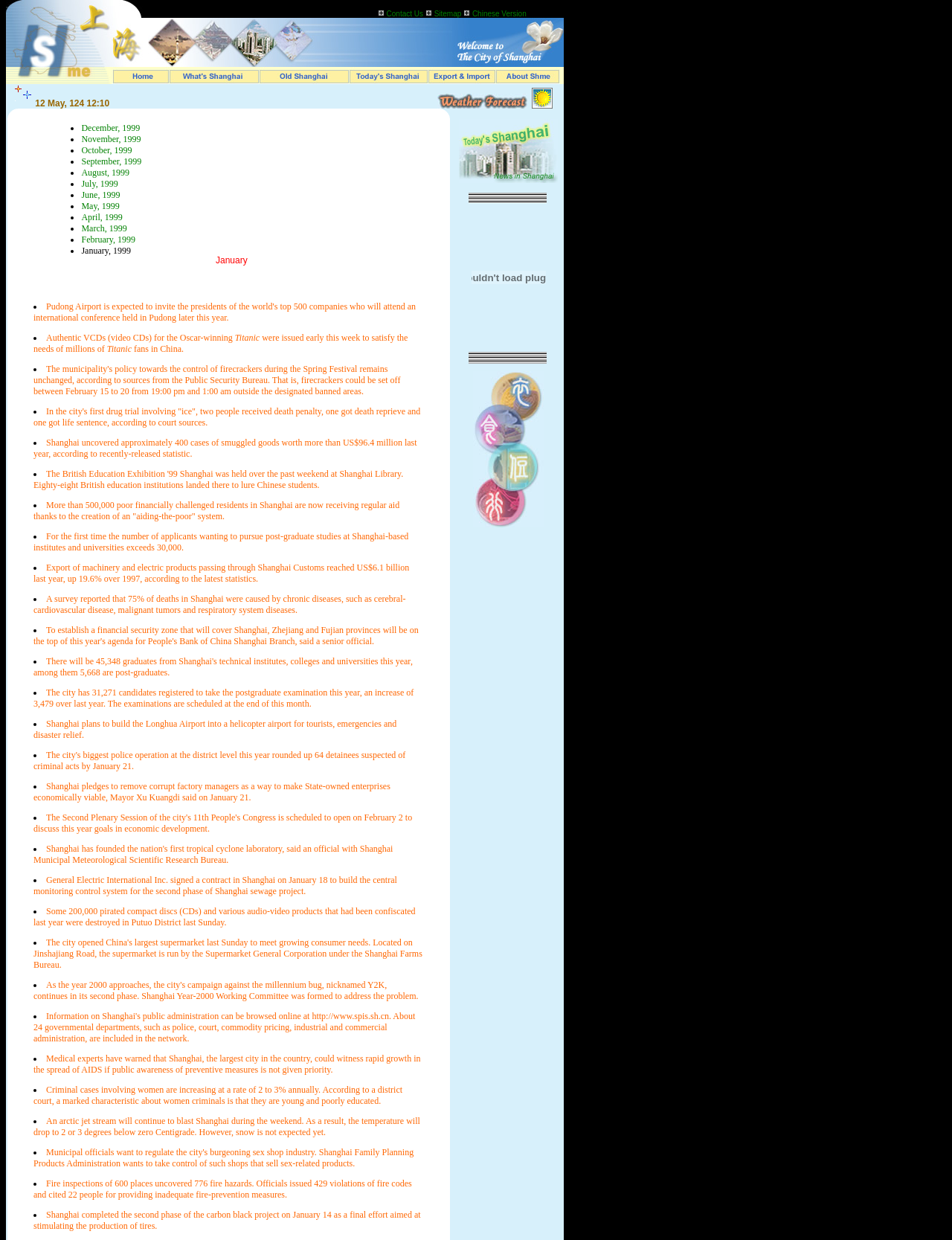Find the bounding box coordinates of the element I should click to carry out the following instruction: "Switch to Chinese Version".

[0.496, 0.008, 0.553, 0.014]